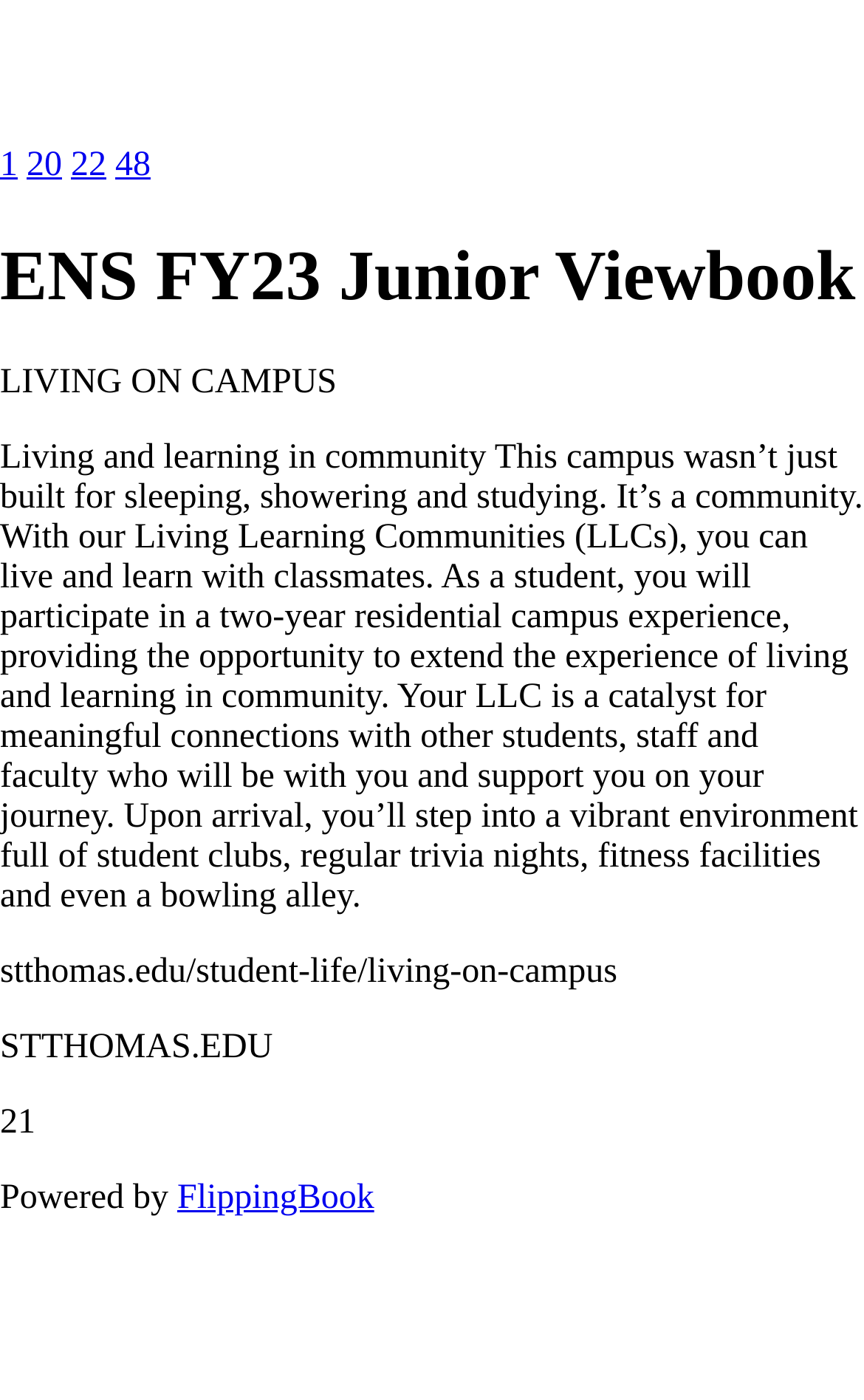Observe the image and answer the following question in detail: What is the purpose of Living Learning Communities?

I found this answer by reading the text 'With our Living Learning Communities (LLCs), you can live and learn with classmates. As a student, you will participate in a two-year residential campus experience, providing the opportunity to extend the experience of living and learning in community.' which suggests that the purpose of LLCs is to facilitate connections between students.